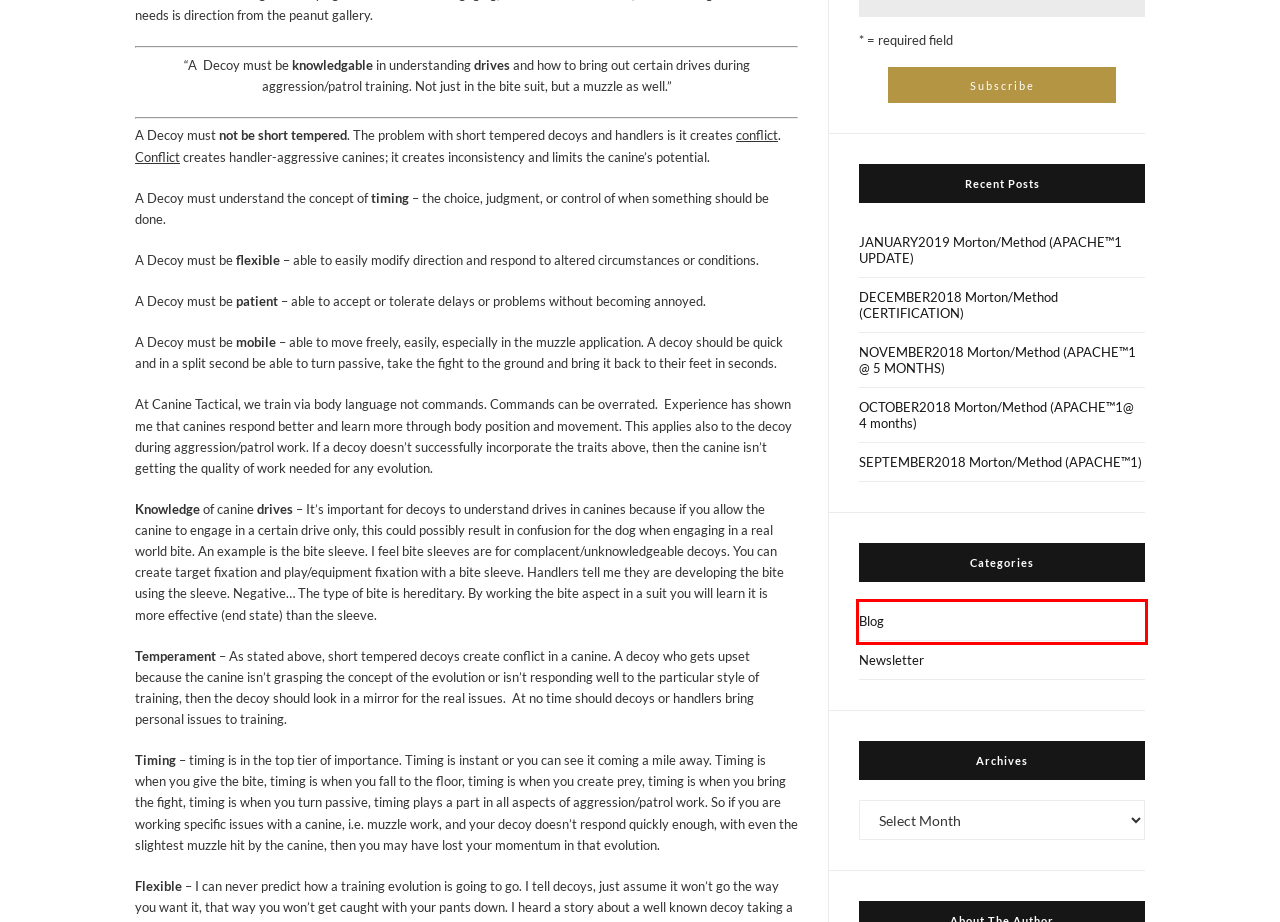Examine the screenshot of the webpage, noting the red bounding box around a UI element. Pick the webpage description that best matches the new page after the element in the red bounding box is clicked. Here are the candidates:
A. January/WK23 2017/Blog – Canine Tactical Gear Series (#9) – Canine Tactical Blog/Newsletter
B. NOVEMBER2018 Morton/Method (APACHE™1 @ 5 MONTHS) – Canine Tactical Blog/Newsletter
C. Canine Tactical of Iowa
D. JANUARY2019 Morton/Method (APACHE™1 UPDATE) – Canine Tactical Blog/Newsletter
E. SEPTEMBER2018 Morton/Method (APACHE™1) – Canine Tactical Blog/Newsletter
F. Blog – Canine Tactical Blog/Newsletter
G. January2017 9th Edition/Newsletter (E-Collar part 2/2) – Canine Tactical Blog/Newsletter
H. OCTOBER2018 Morton/Method (APACHE™1@ 4 months) – Canine Tactical Blog/Newsletter

F